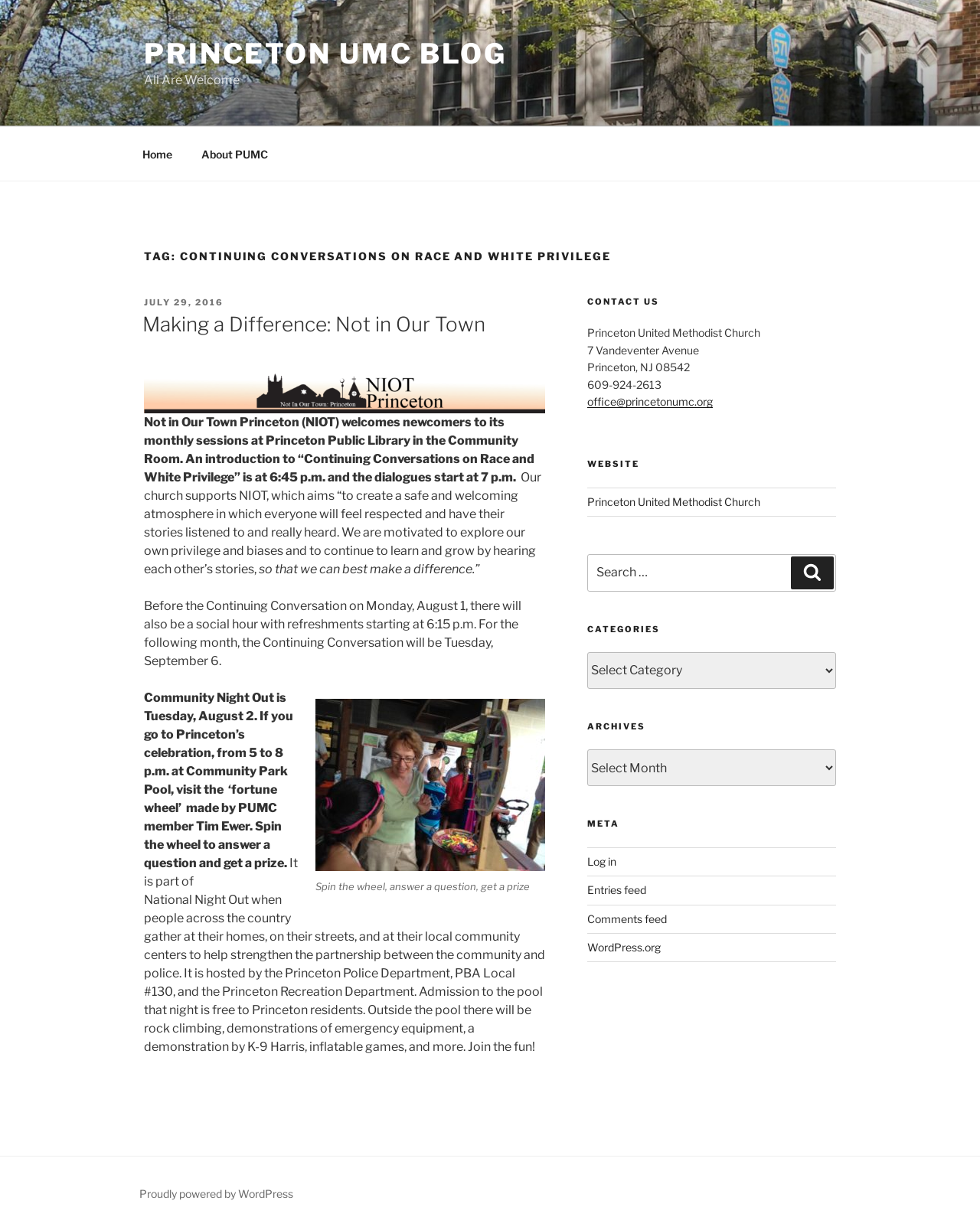What is the name of the church?
Refer to the image and give a detailed response to the question.

I found the answer by looking at the 'CONTACT US' section in the sidebar, where it lists the church's name, address, and contact information.